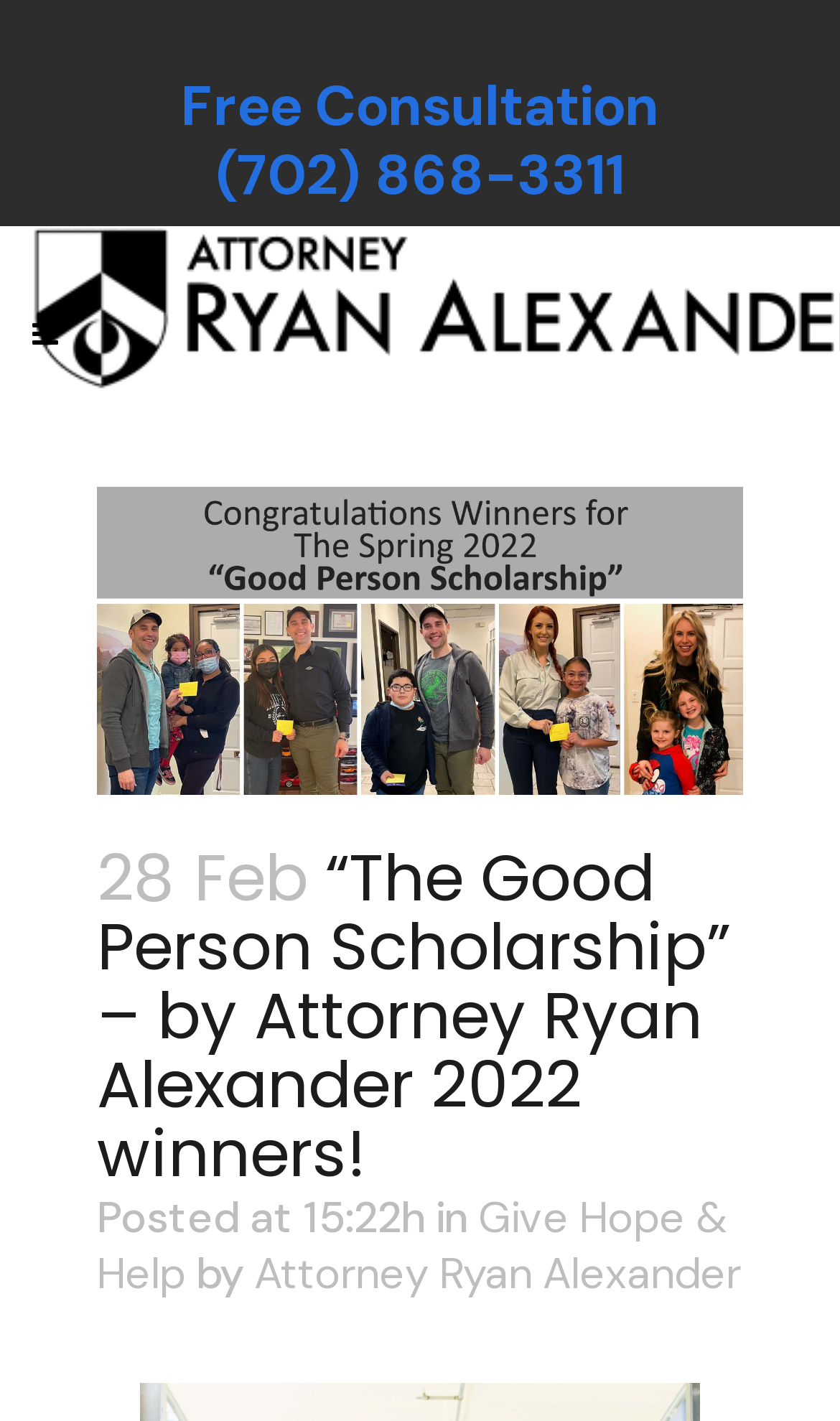What is the time of posting of the latest article?
Using the visual information, reply with a single word or short phrase.

15:22h